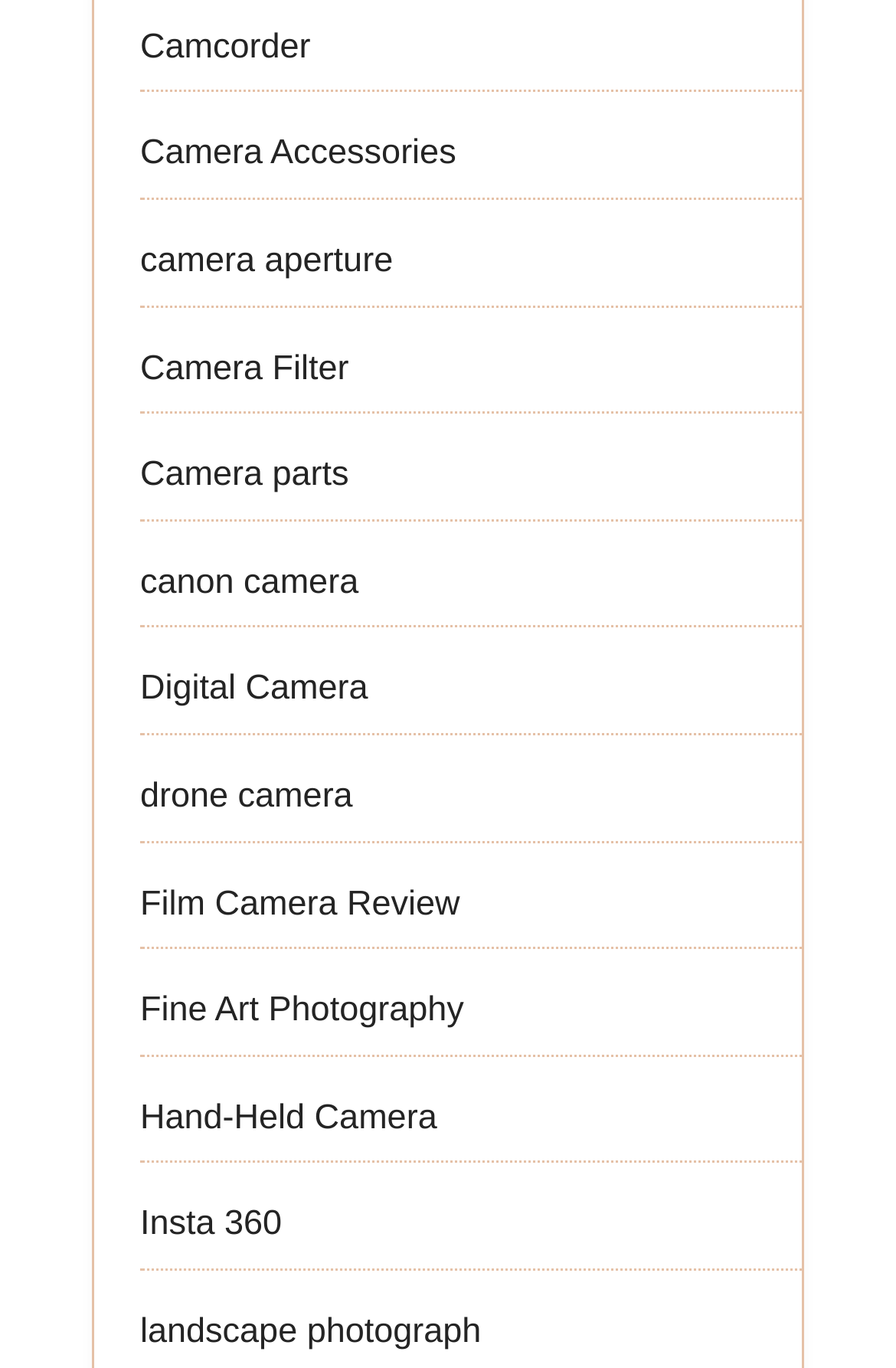What is 'Film Camera Review' about?
Please give a well-detailed answer to the question.

The link 'Film Camera Review' suggests that it is a review or critique of a film camera, which is a type of camera that uses film to capture images.